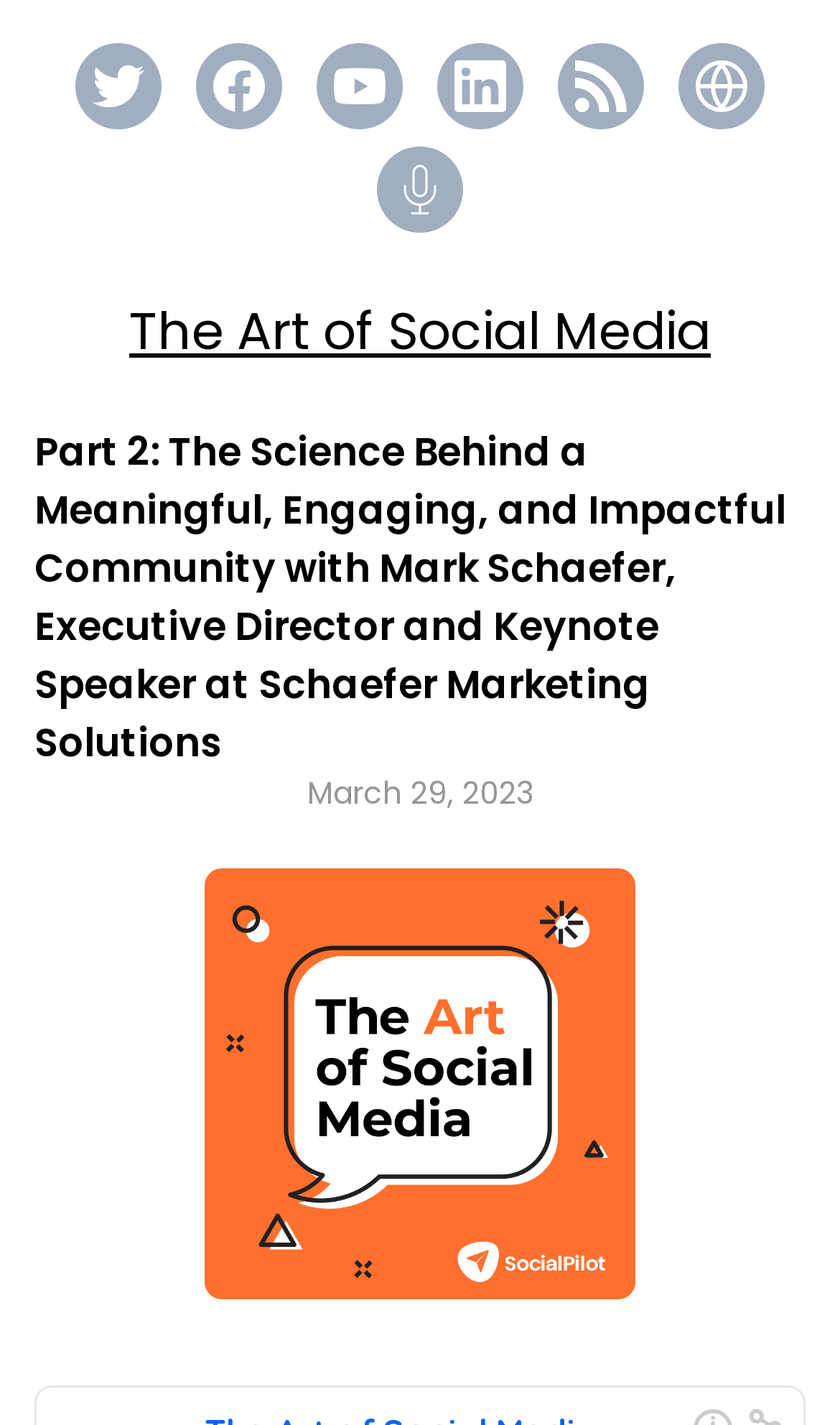Provide the bounding box coordinates of the HTML element this sentence describes: "Twitter". The bounding box coordinates consist of four float numbers between 0 and 1, i.e., [left, top, right, bottom].

[0.11, 0.042, 0.172, 0.079]